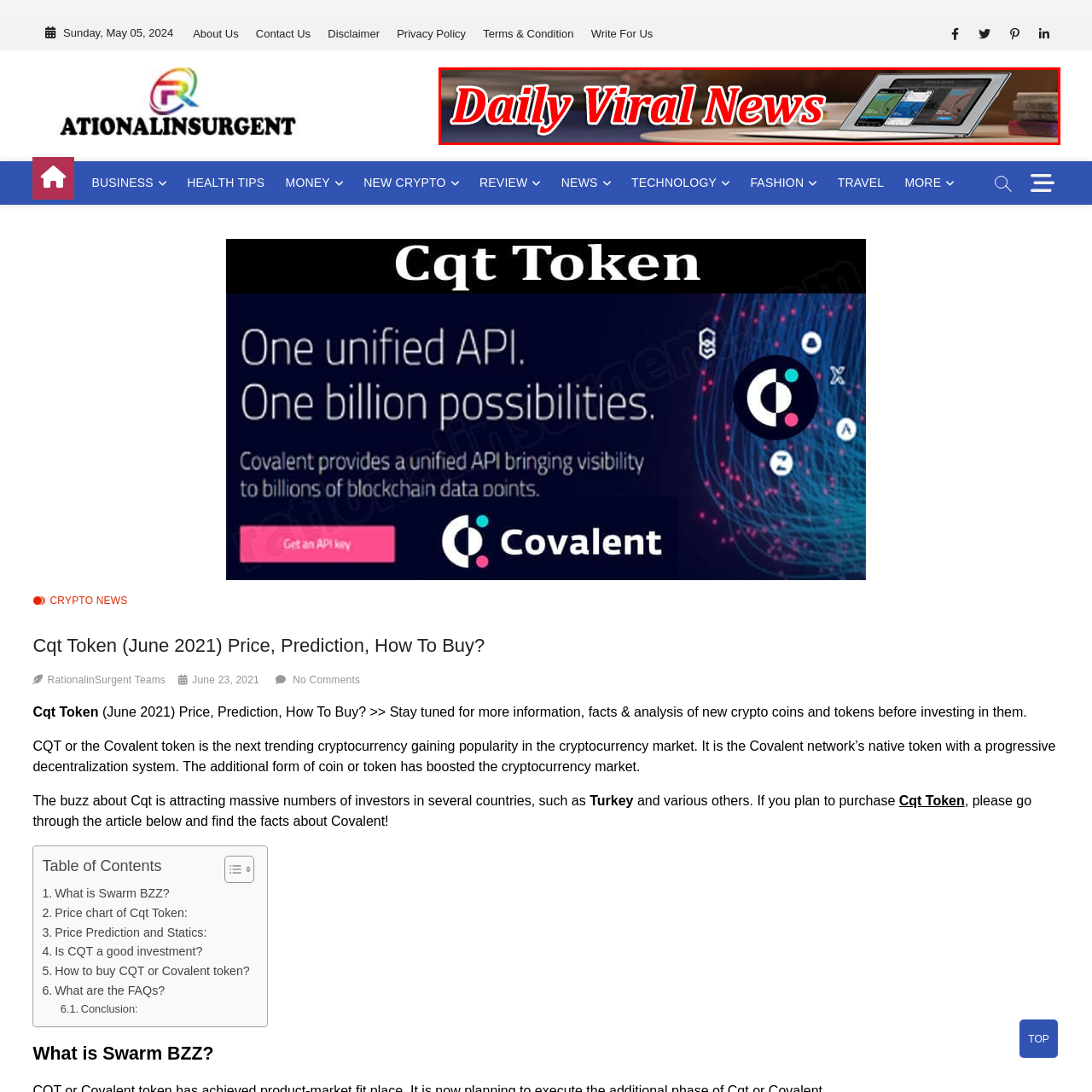Please review the portion of the image contained within the red boundary and provide a detailed answer to the subsequent question, referencing the image: What is the vibe conveyed by the setting?

The caption describes the setting as conveying a 'cozy and contemporary vibe', which implies that the atmosphere depicted in the image is modern, comfortable, and relaxed, blending technology with everyday life.